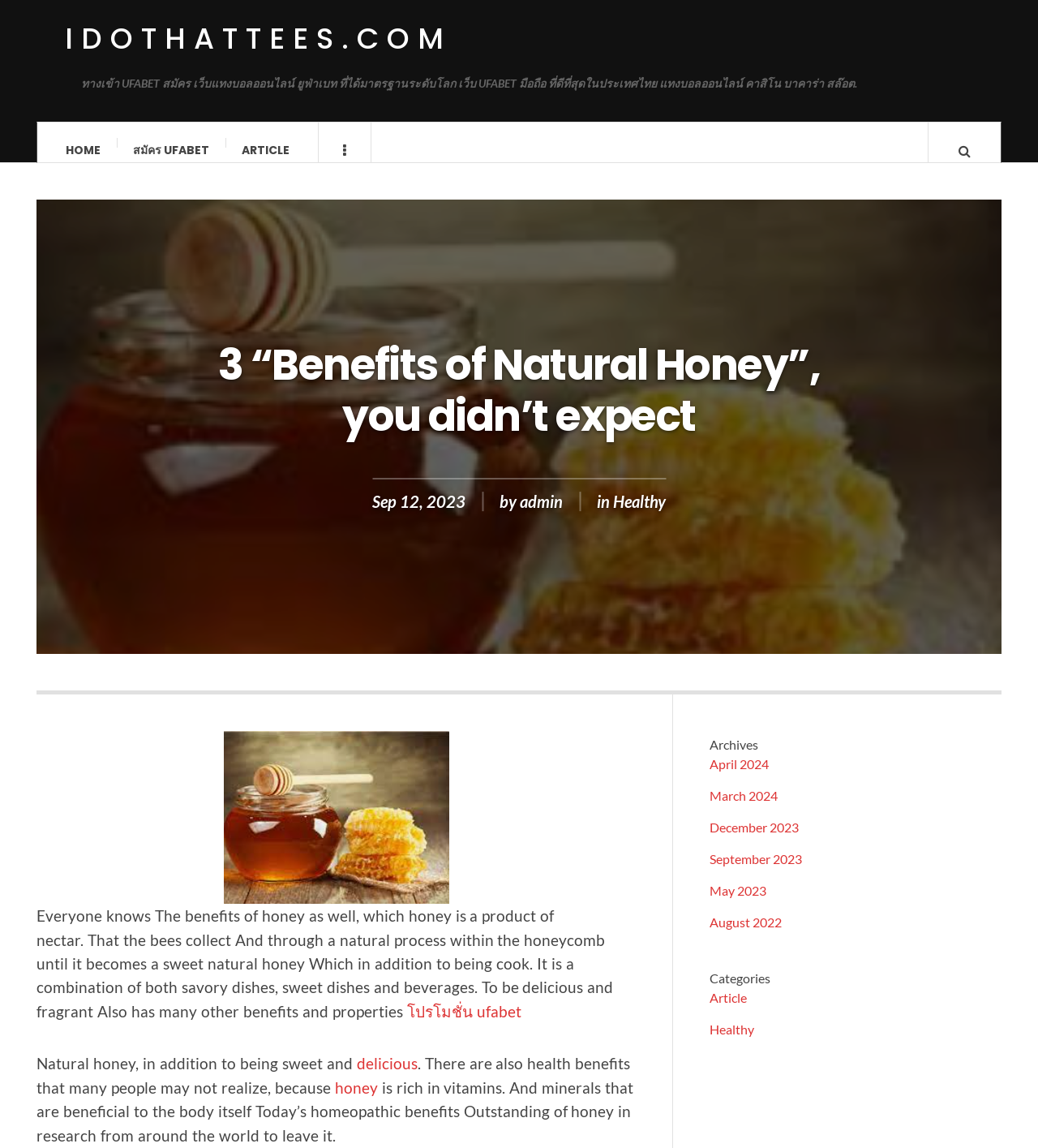What is the date of the article?
Refer to the image and provide a one-word or short phrase answer.

Sep 12, 2023